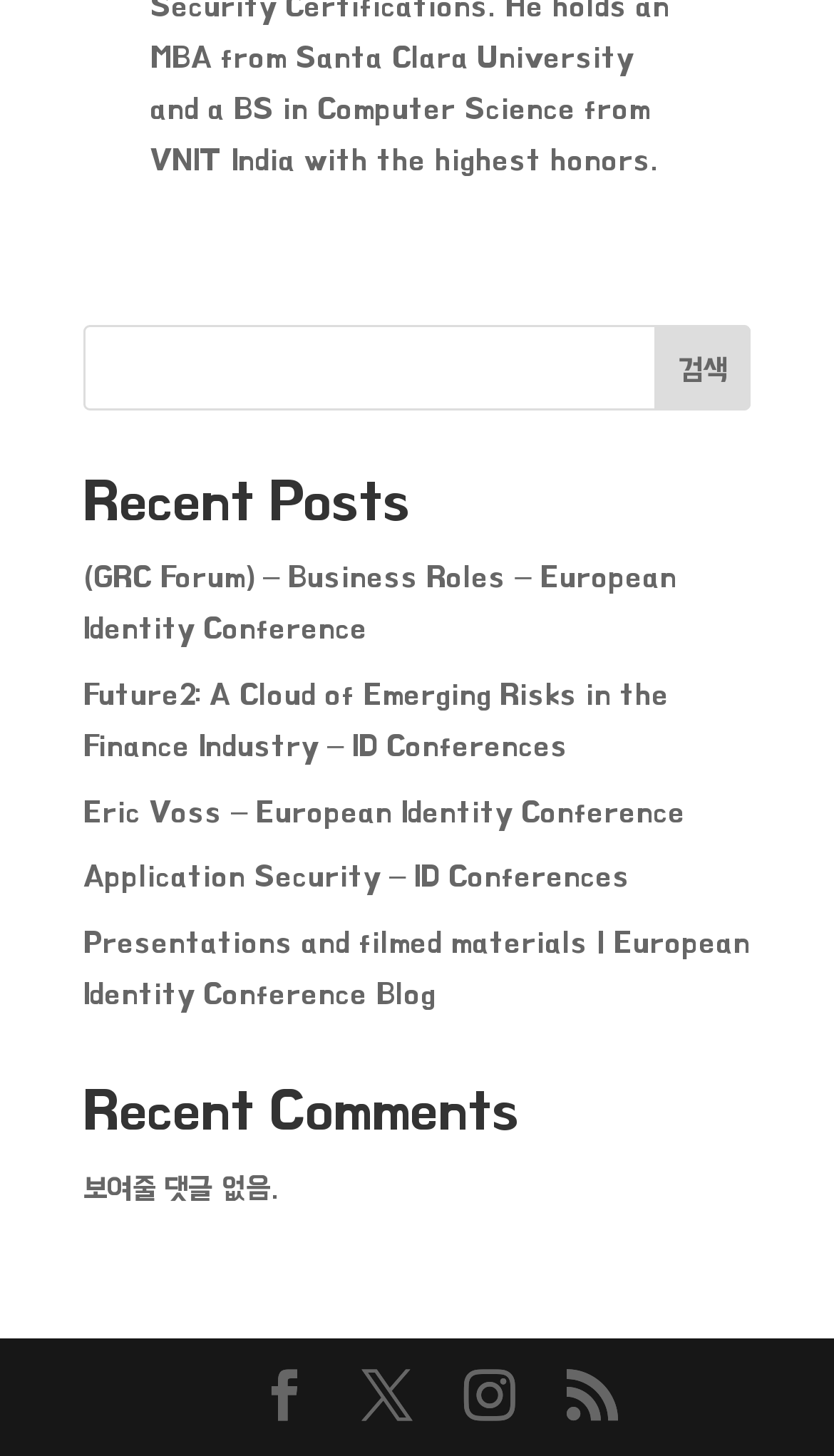Locate the bounding box of the UI element described by: "parent_node: 검색 name="s"" in the given webpage screenshot.

[0.1, 0.224, 0.9, 0.282]